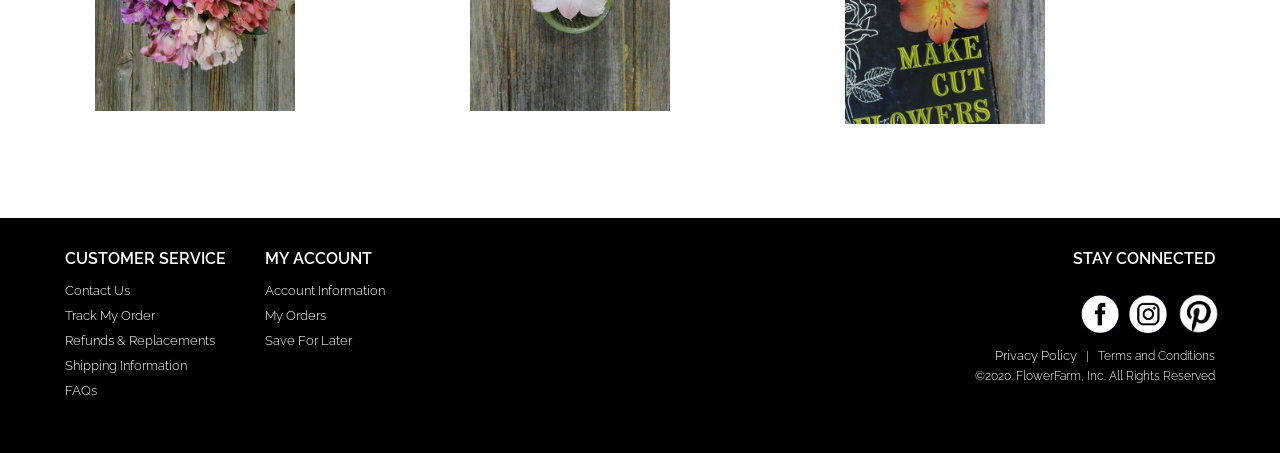Please mark the clickable region by giving the bounding box coordinates needed to complete this instruction: "Read Privacy Policy".

[0.777, 0.768, 0.841, 0.801]